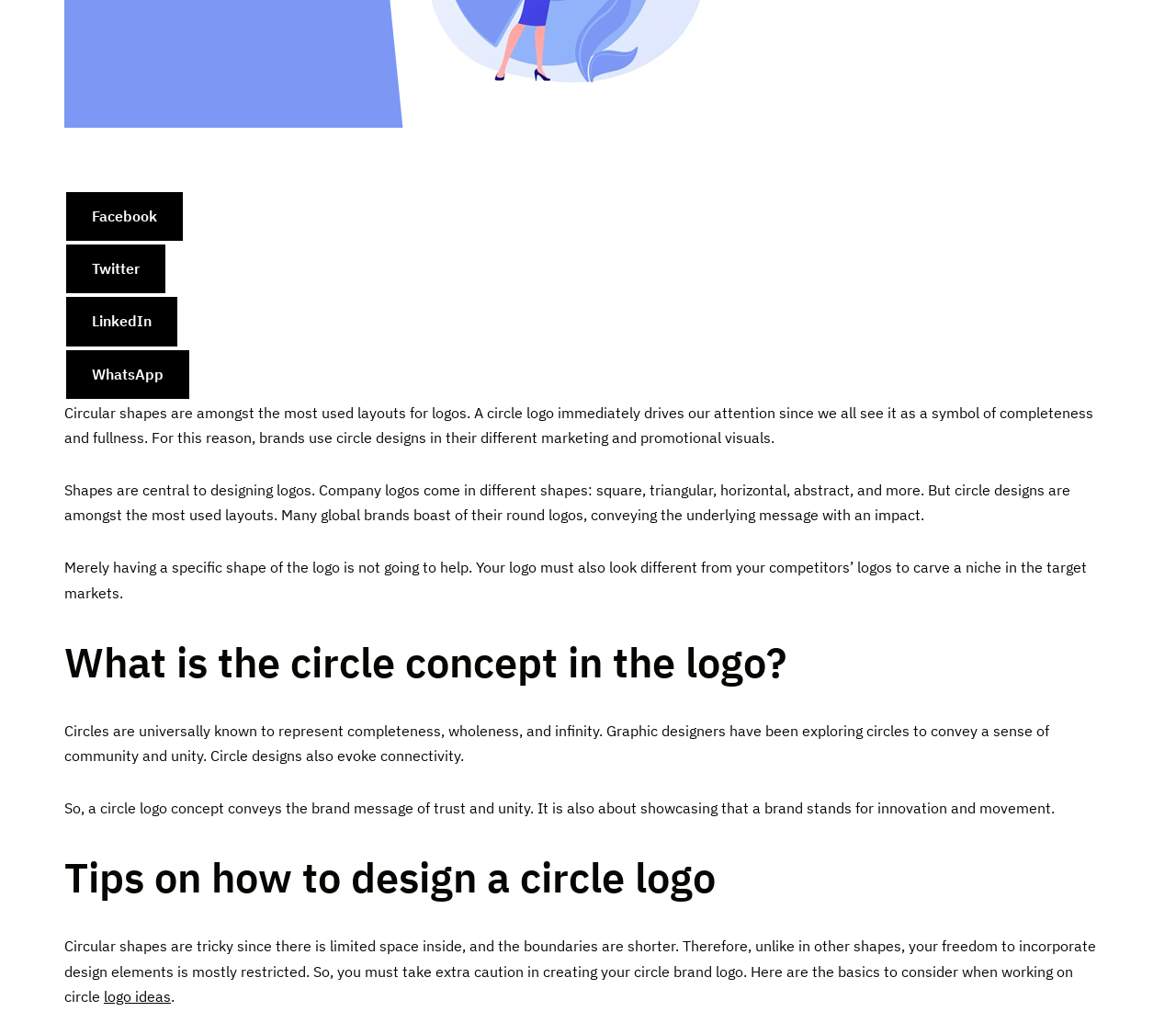Locate the bounding box of the UI element described in the following text: "LinkedIn".

[0.055, 0.289, 0.152, 0.34]